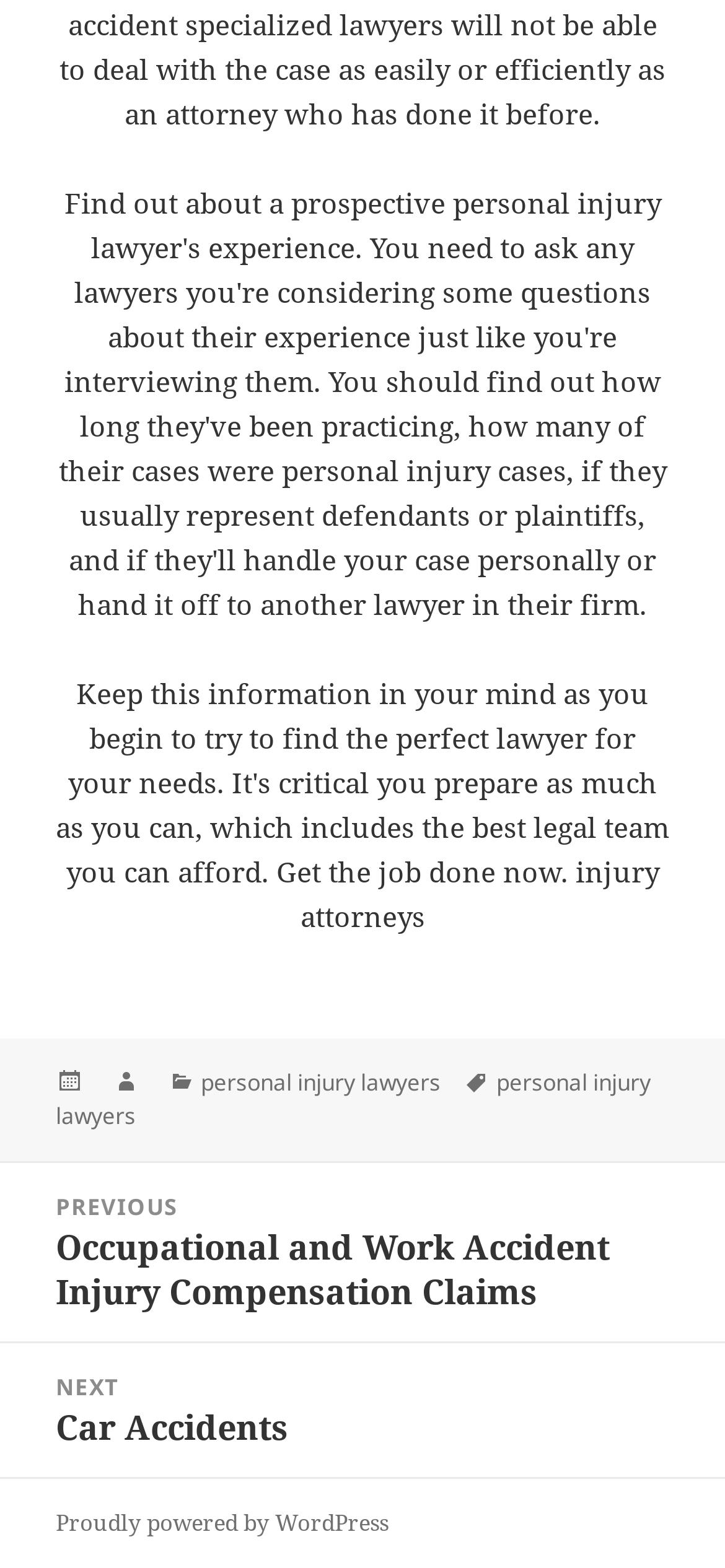What is the author of the current post?
Use the image to answer the question with a single word or phrase.

Author